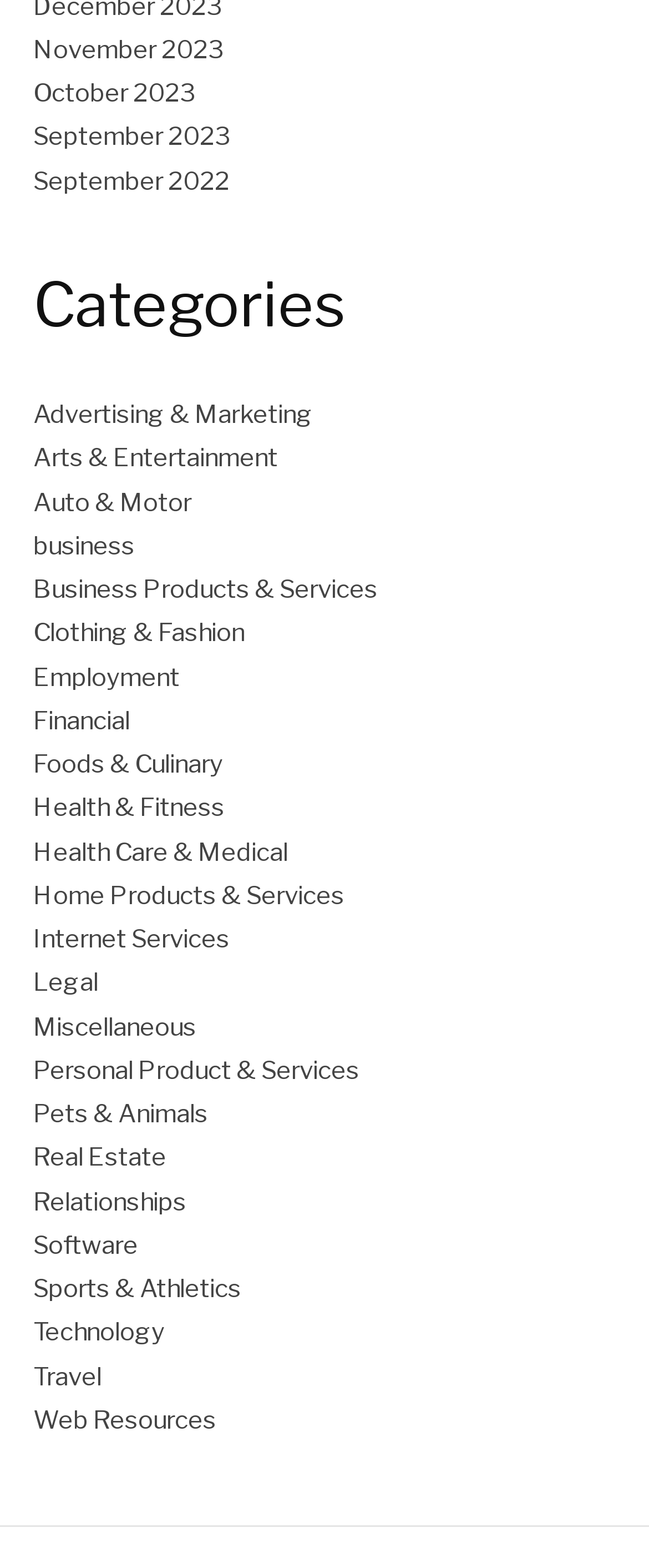Answer the question below in one word or phrase:
What are the categories listed on the webpage?

Various categories